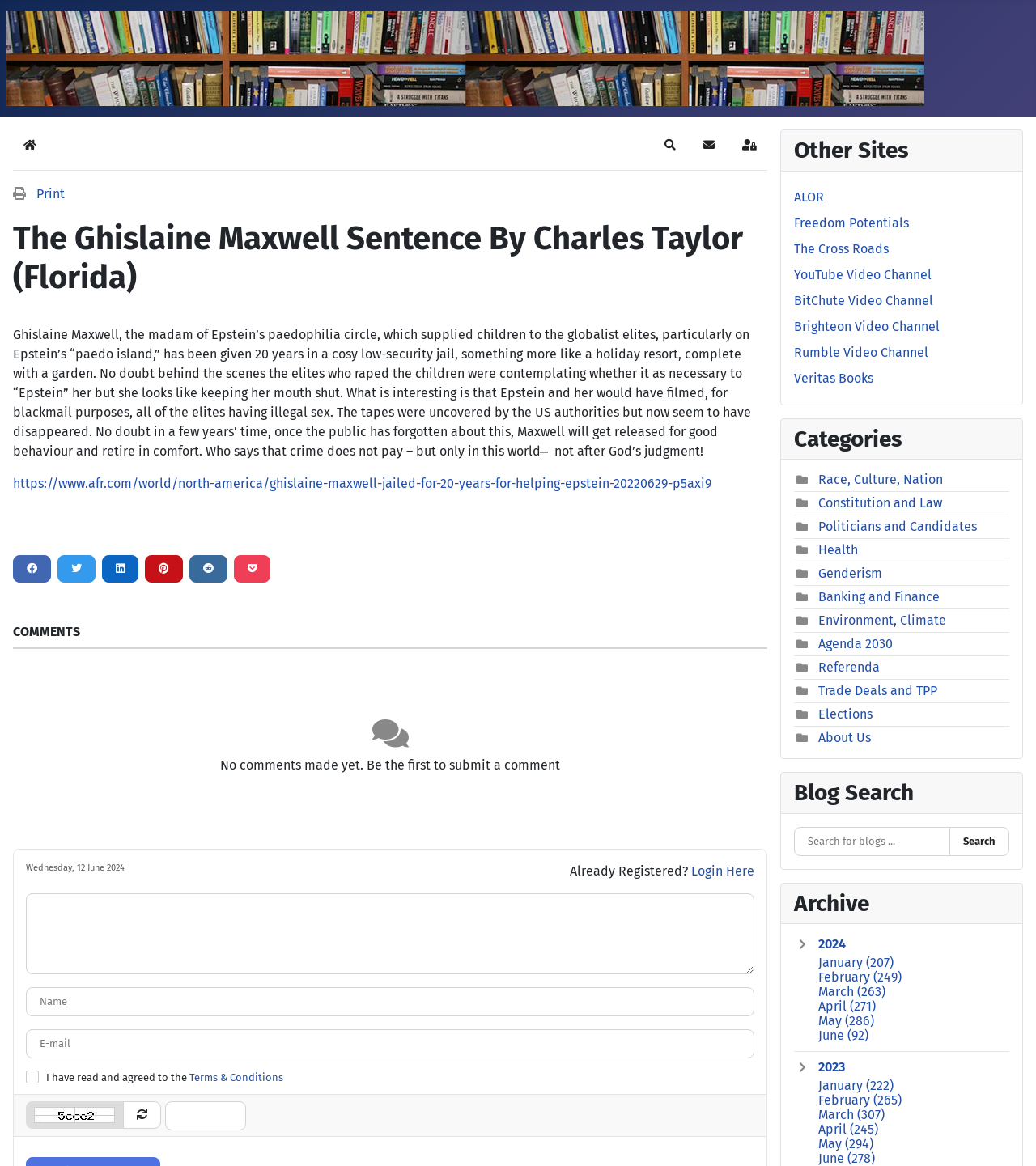Refer to the screenshot and give an in-depth answer to this question: How many years was Ghislaine Maxwell given in jail?

I found the answer by reading the content of the article, which states that Ghislaine Maxwell was given 20 years in a low-security jail.